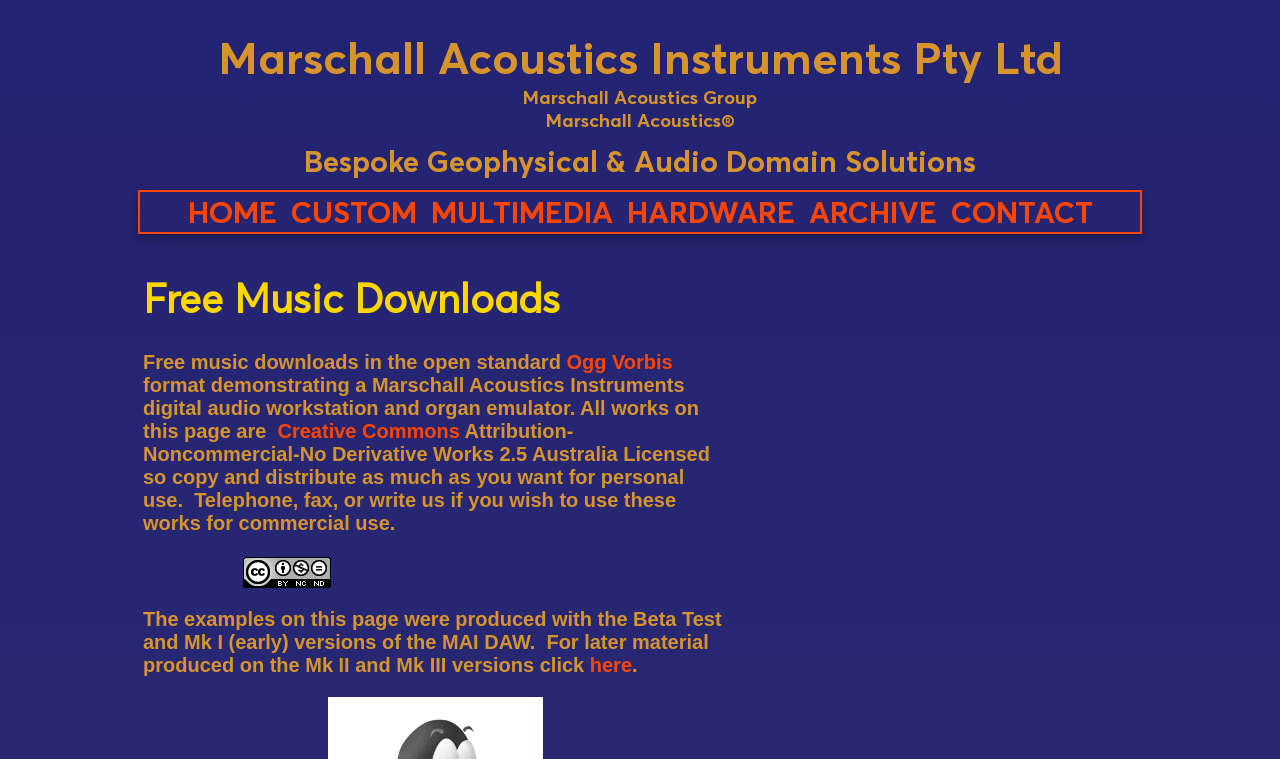Generate a thorough caption that explains the contents of the webpage.

The webpage is about Marschall Acoustics, a company that deals with intellectual property and technology licensing. At the top, there are two headings, one with the company name "Marschall Acoustics Instruments Pty Ltd" and another with "Marschall Acoustics Group Marschall Acoustics®". Below these headings, there is a static text that reads "Bespoke Geophysical & Audio Domain Solutions".

On the left side, there is a navigation menu with six links: "HOME", "CUSTOM", "MULTIMEDIA", "HARDWARE", "ARCHIVE", and "CONTACT". The "CONTACT" link is positioned at the bottom of this menu.

To the right of the navigation menu, there is a section with a heading "Free Music Downloads". Below this heading, there are two links, "Ogg Vorbis" and "Creative Commons", and a static text that explains the licensing terms for the music downloads. There is also an image of the Creative Commons License.

Further down, there is another static text that mentions the examples on the page were produced with the Beta Test and Mk I versions of the MAI DAW, and provides a link to access later material produced on the Mk II and Mk III versions.